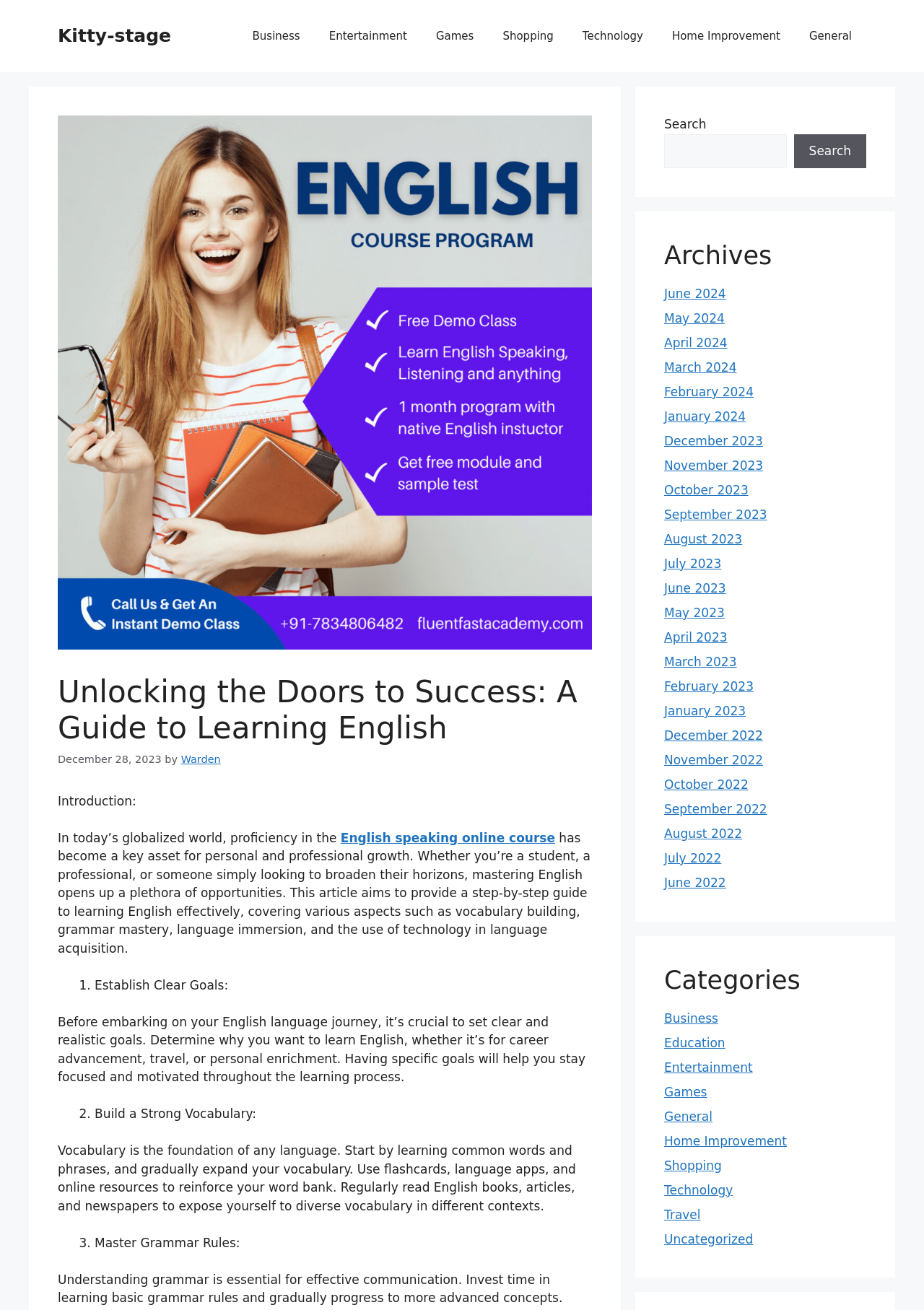Please find the bounding box coordinates of the clickable region needed to complete the following instruction: "View the archives for 'December 2023'". The bounding box coordinates must consist of four float numbers between 0 and 1, i.e., [left, top, right, bottom].

[0.719, 0.331, 0.826, 0.342]